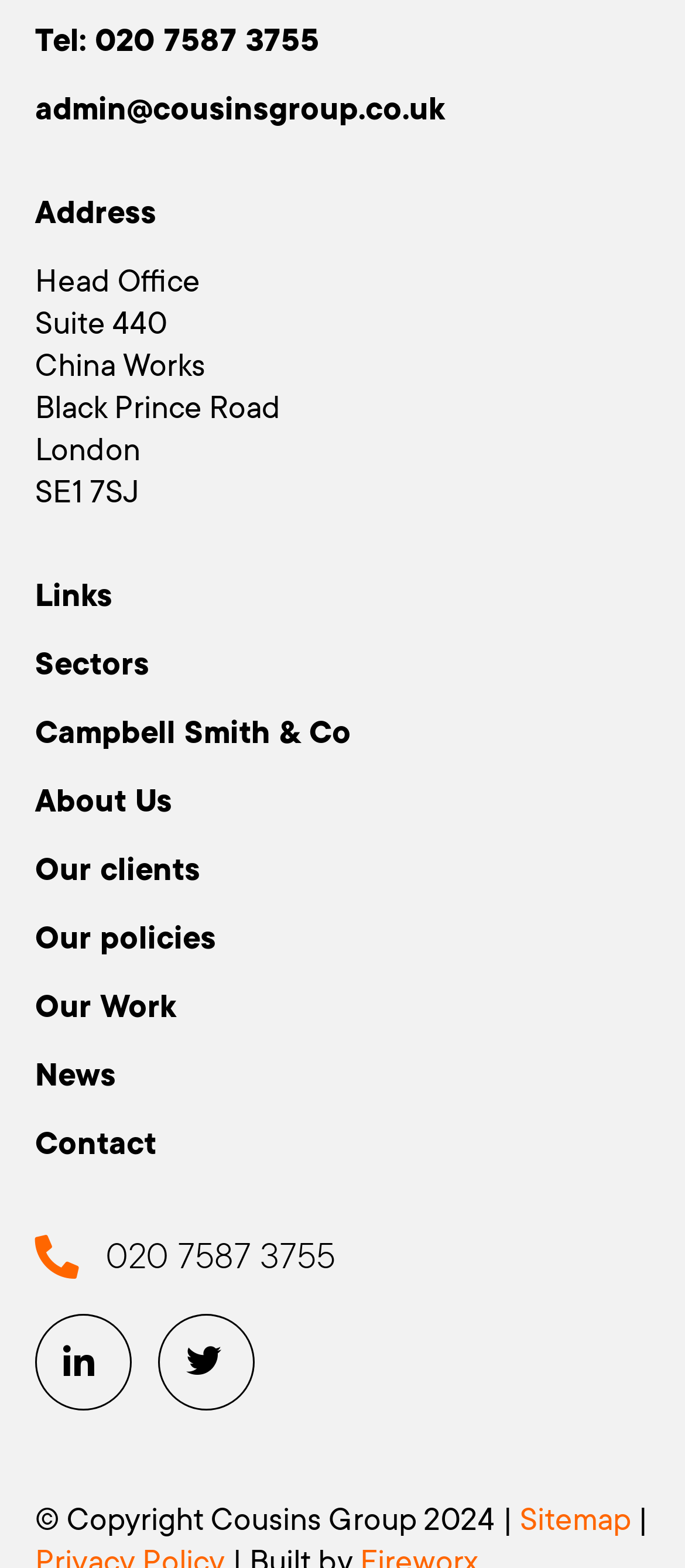Locate the bounding box coordinates of the segment that needs to be clicked to meet this instruction: "Click on Business School".

None